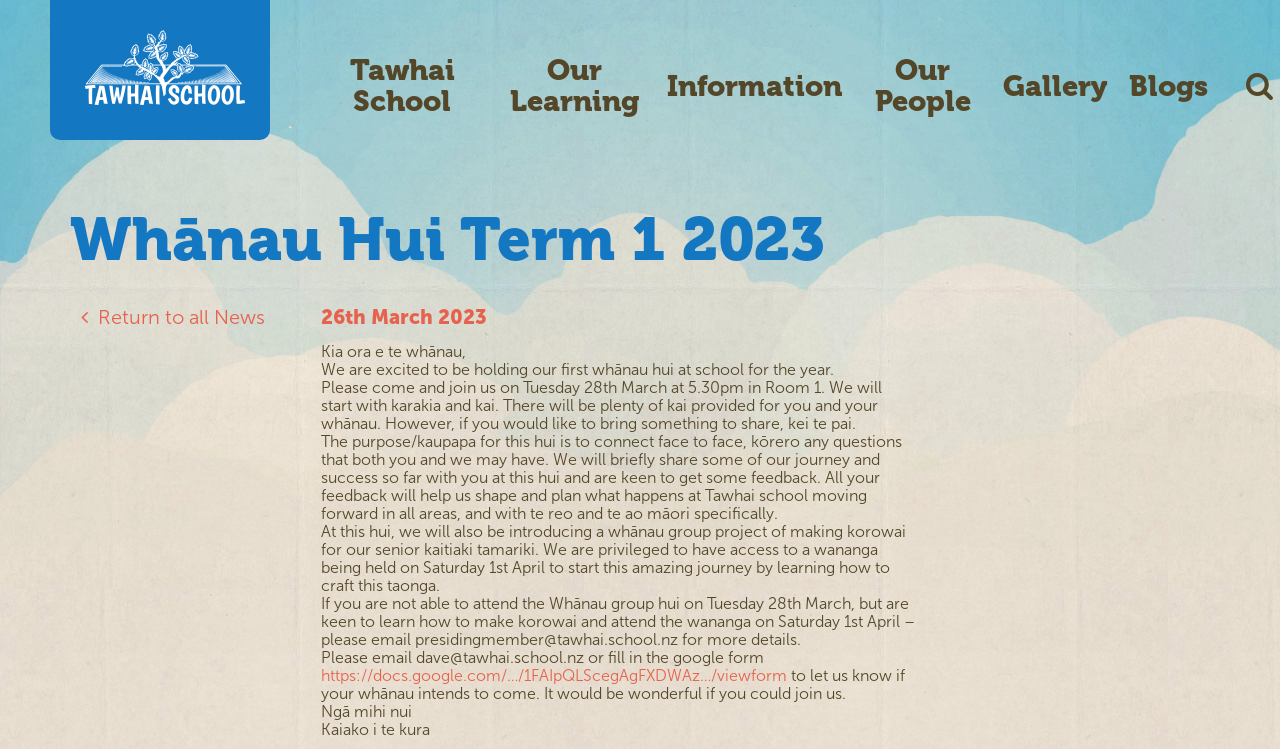Find the bounding box coordinates of the clickable region needed to perform the following instruction: "Fill in the google form". The coordinates should be provided as four float numbers between 0 and 1, i.e., [left, top, right, bottom].

[0.251, 0.89, 0.615, 0.915]